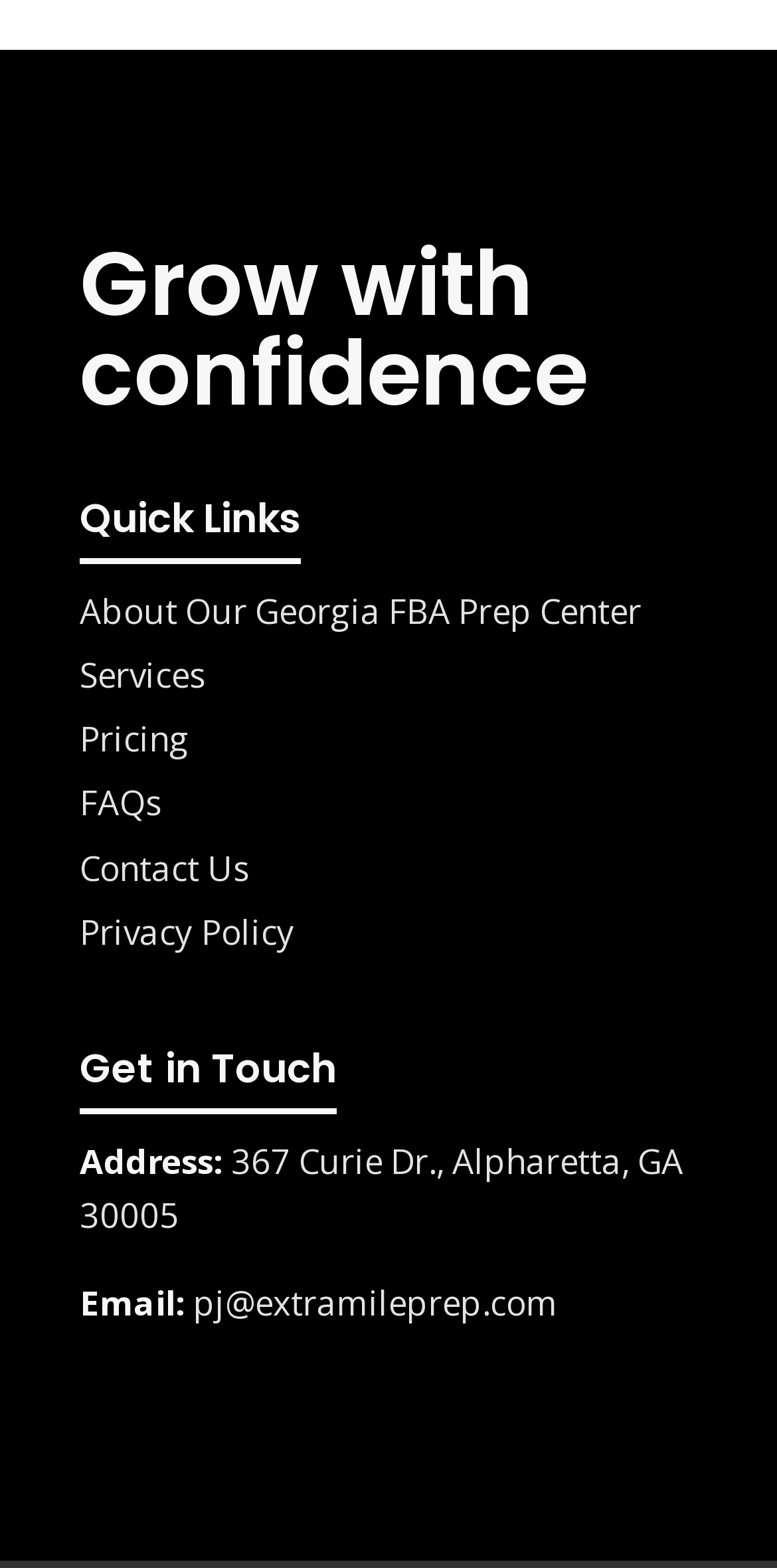Answer the question using only a single word or phrase: 
What is the purpose of the 'Quick Links' section?

To provide quick access to important pages